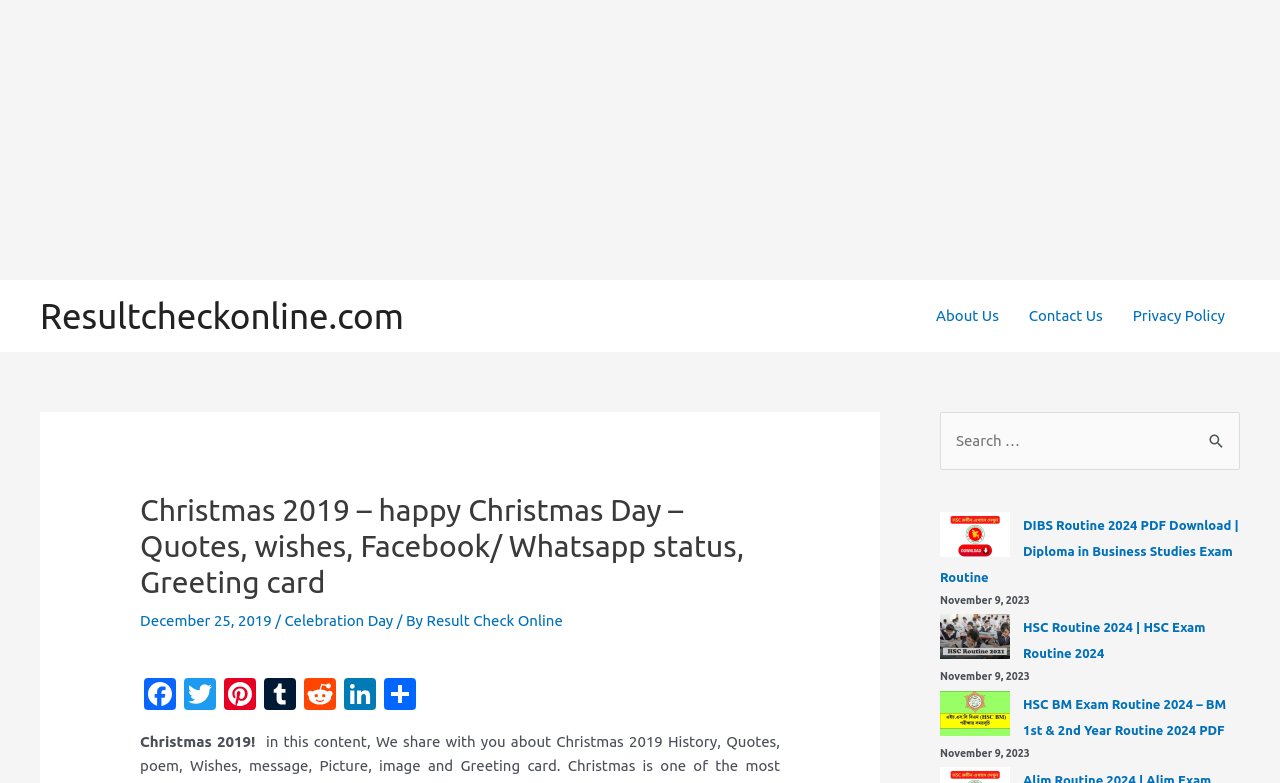How many social media links are available?
Provide a detailed answer to the question, using the image to inform your response.

I counted the number of social media links by looking at the links below the main heading, which are Facebook, Twitter, Pinterest, Tumblr, Reddit, LinkedIn, and Share.